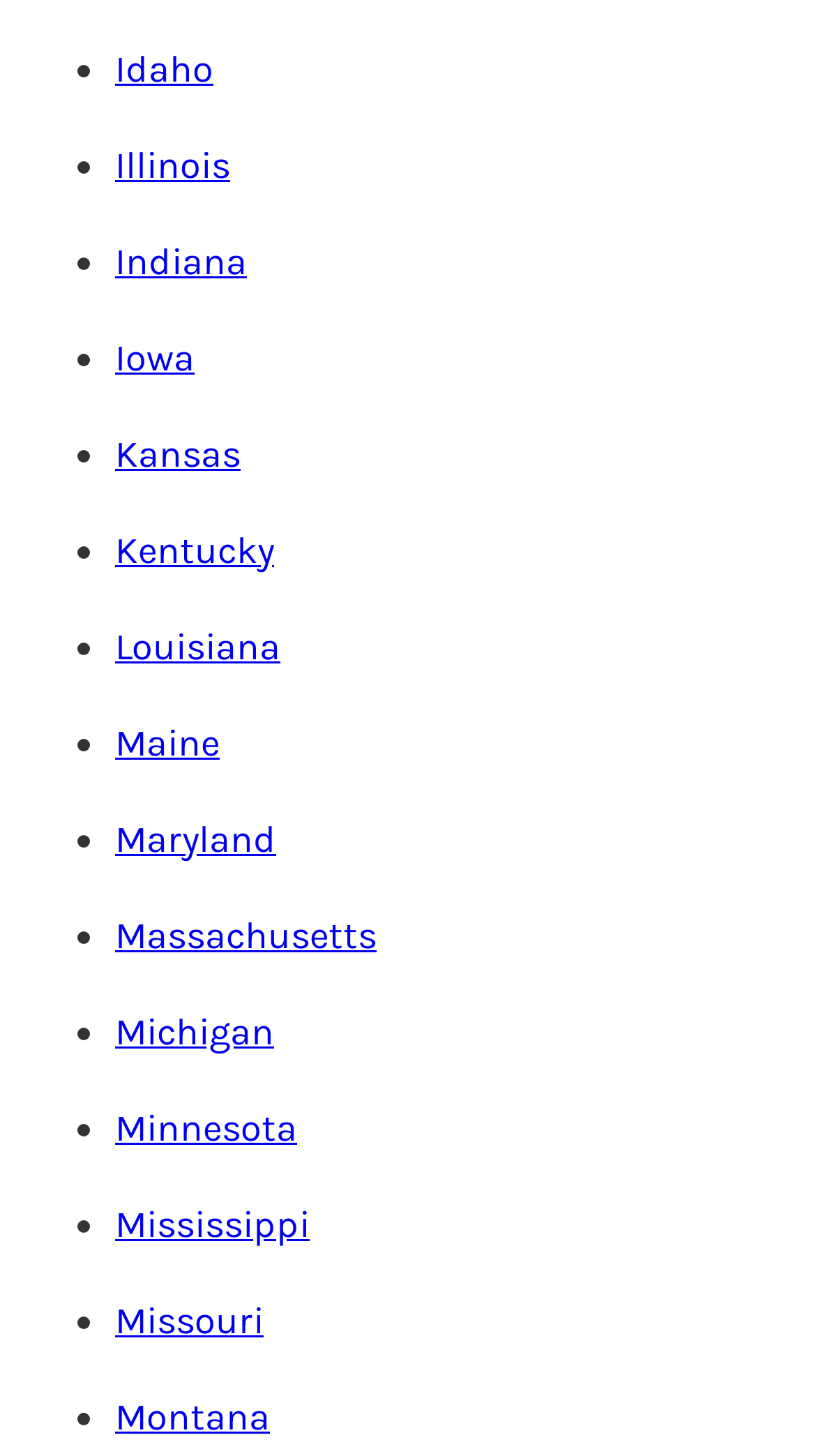Please identify the coordinates of the bounding box for the clickable region that will accomplish this instruction: "explore Kansas".

[0.141, 0.295, 0.295, 0.327]